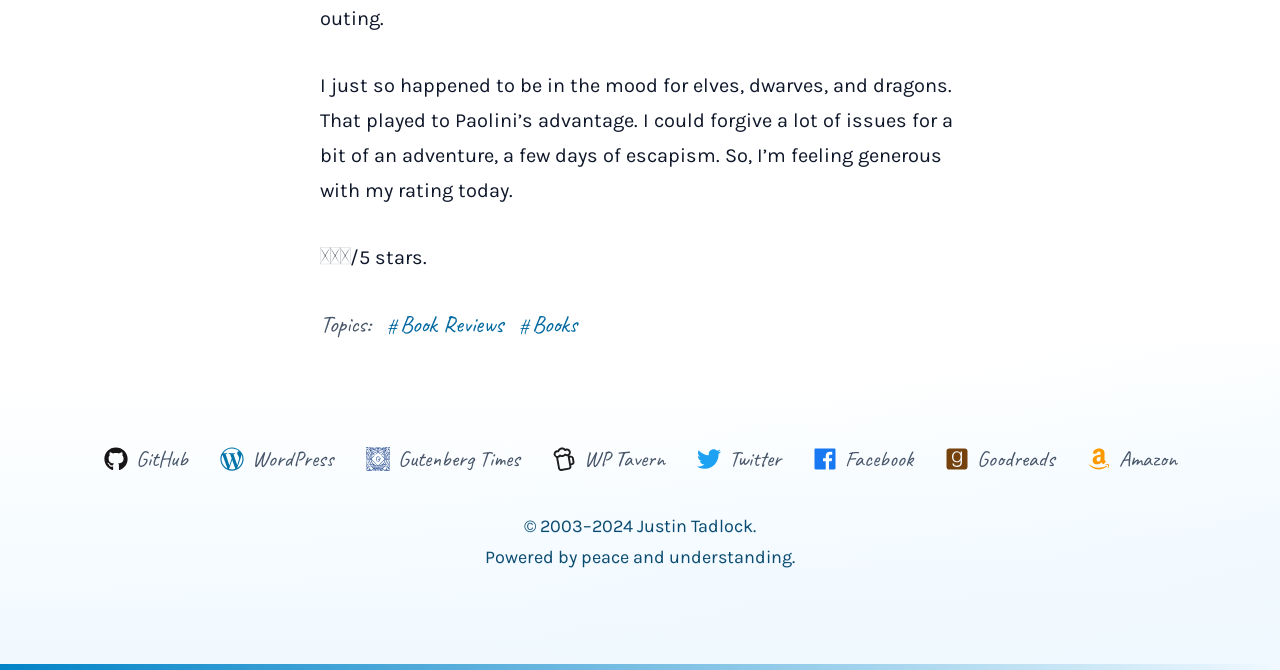Please determine the bounding box coordinates for the element that should be clicked to follow these instructions: "Check out Goodreads".

[0.738, 0.657, 0.824, 0.714]